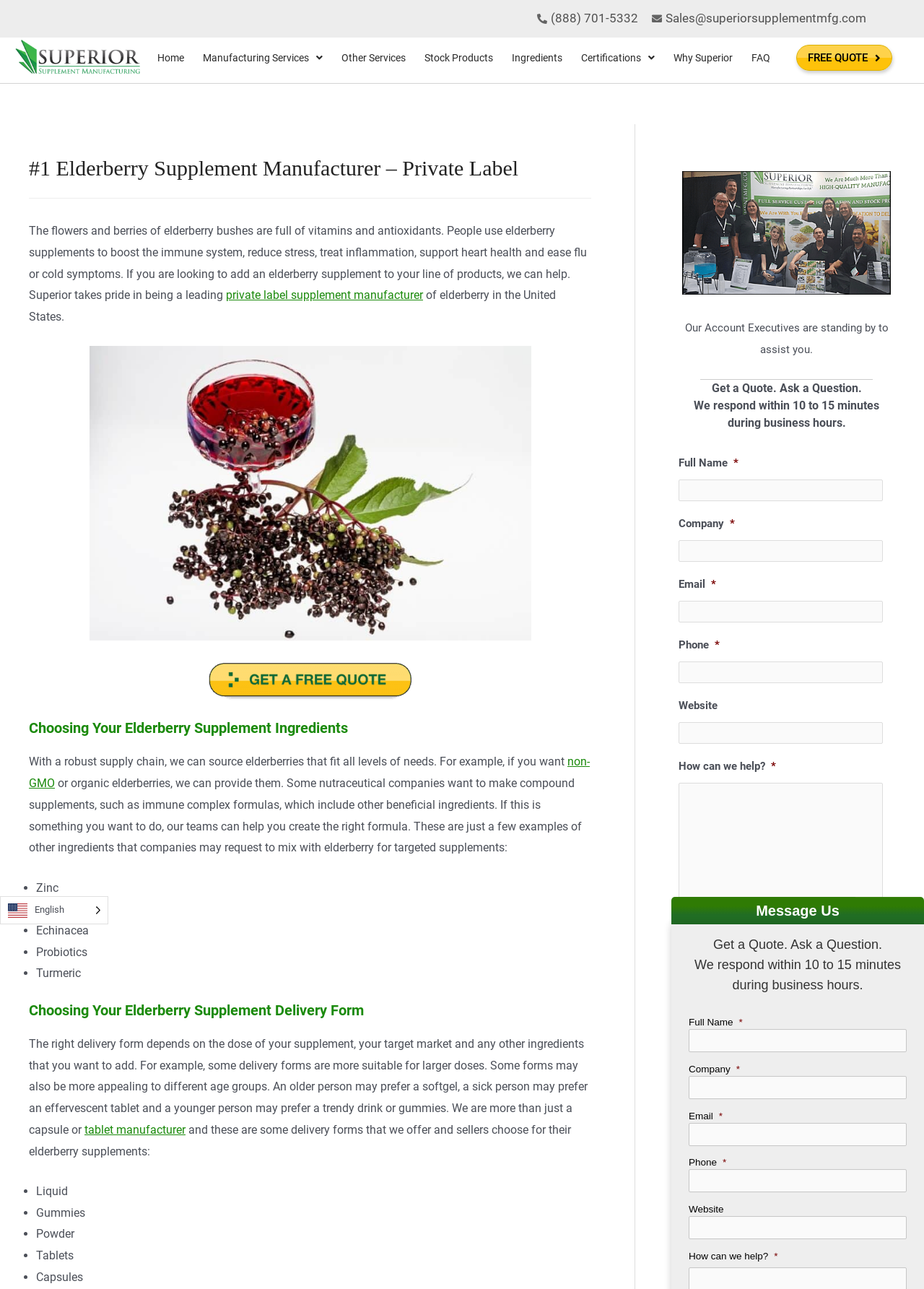Indicate the bounding box coordinates of the element that must be clicked to execute the instruction: "Fill in the 'Full Name' input field". The coordinates should be given as four float numbers between 0 and 1, i.e., [left, top, right, bottom].

[0.734, 0.372, 0.955, 0.389]